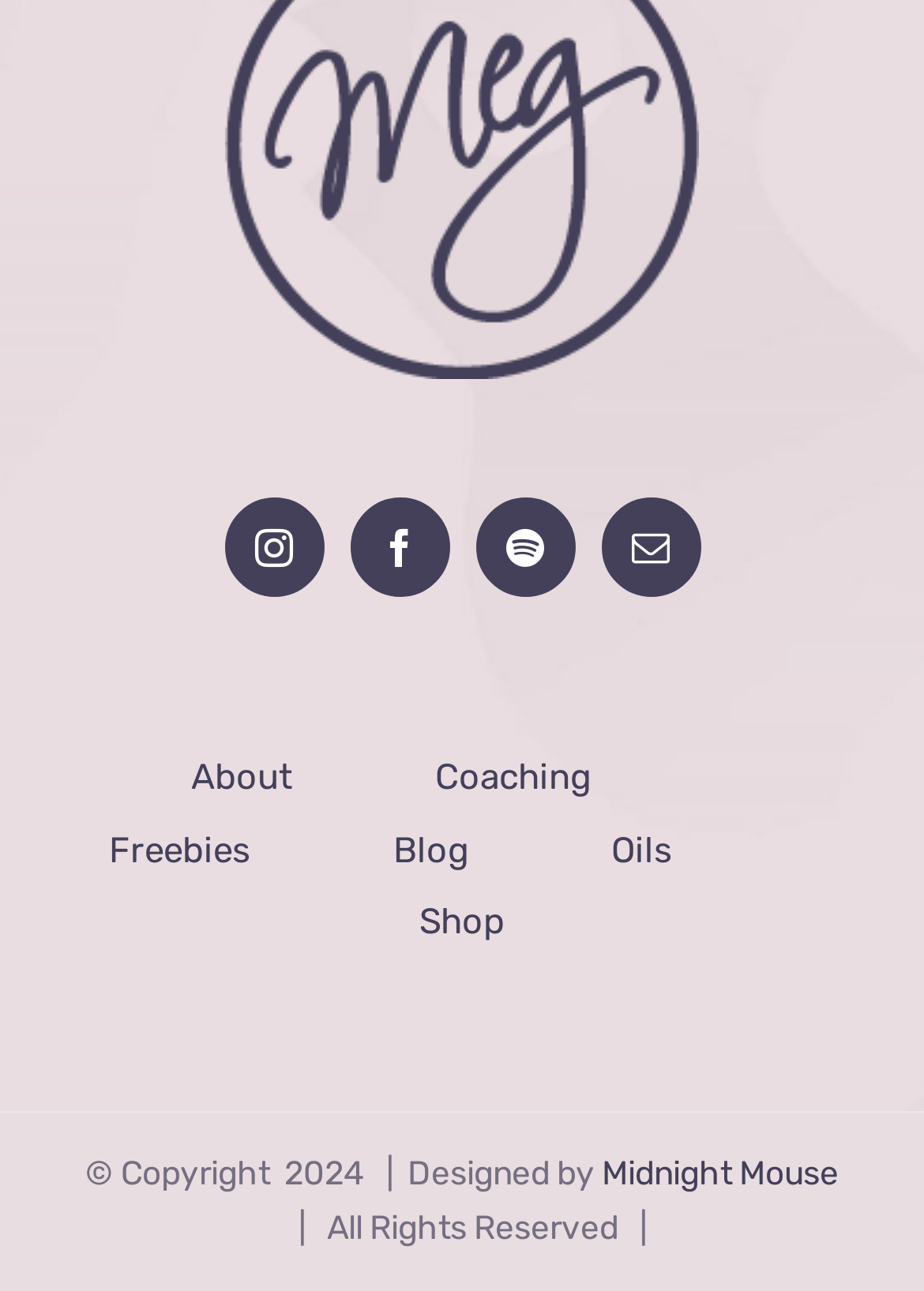Pinpoint the bounding box coordinates of the element that must be clicked to accomplish the following instruction: "View October 2023". The coordinates should be in the format of four float numbers between 0 and 1, i.e., [left, top, right, bottom].

None